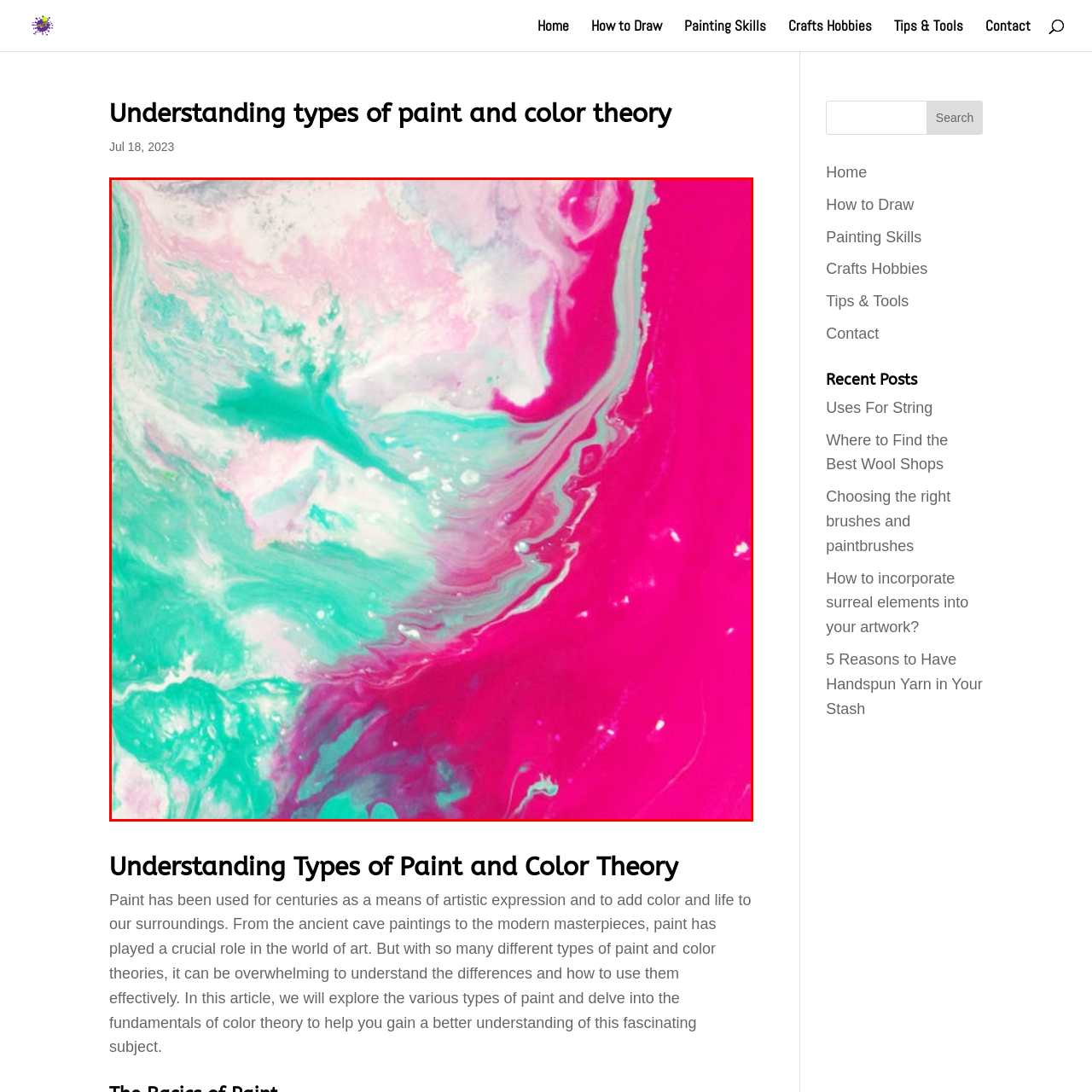What is the subject of discussion related to this painting? Look at the image outlined by the red bounding box and provide a succinct answer in one word or a brief phrase.

Paint and color theory